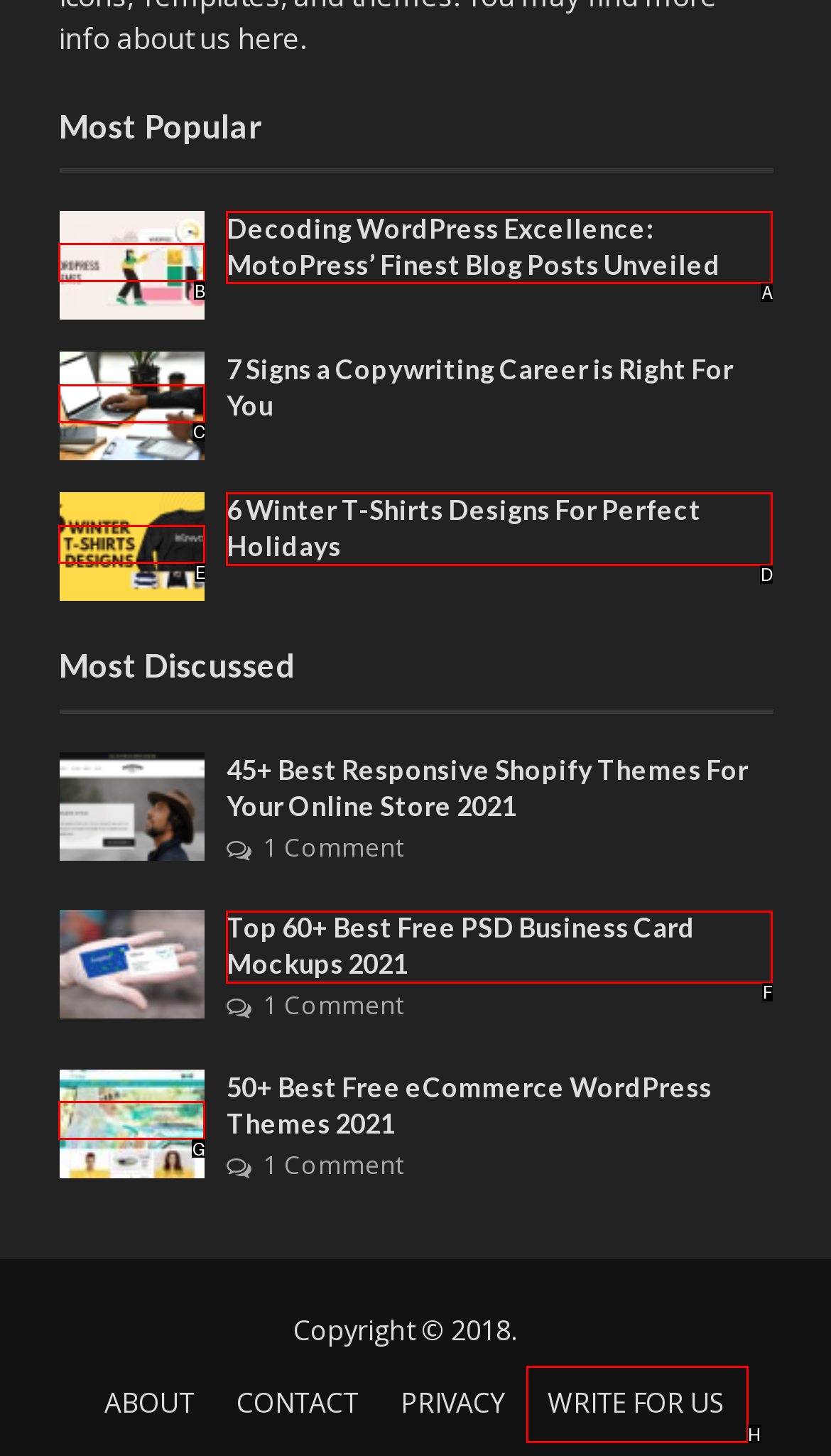Select the correct option based on the description: Write For Us
Answer directly with the option’s letter.

H